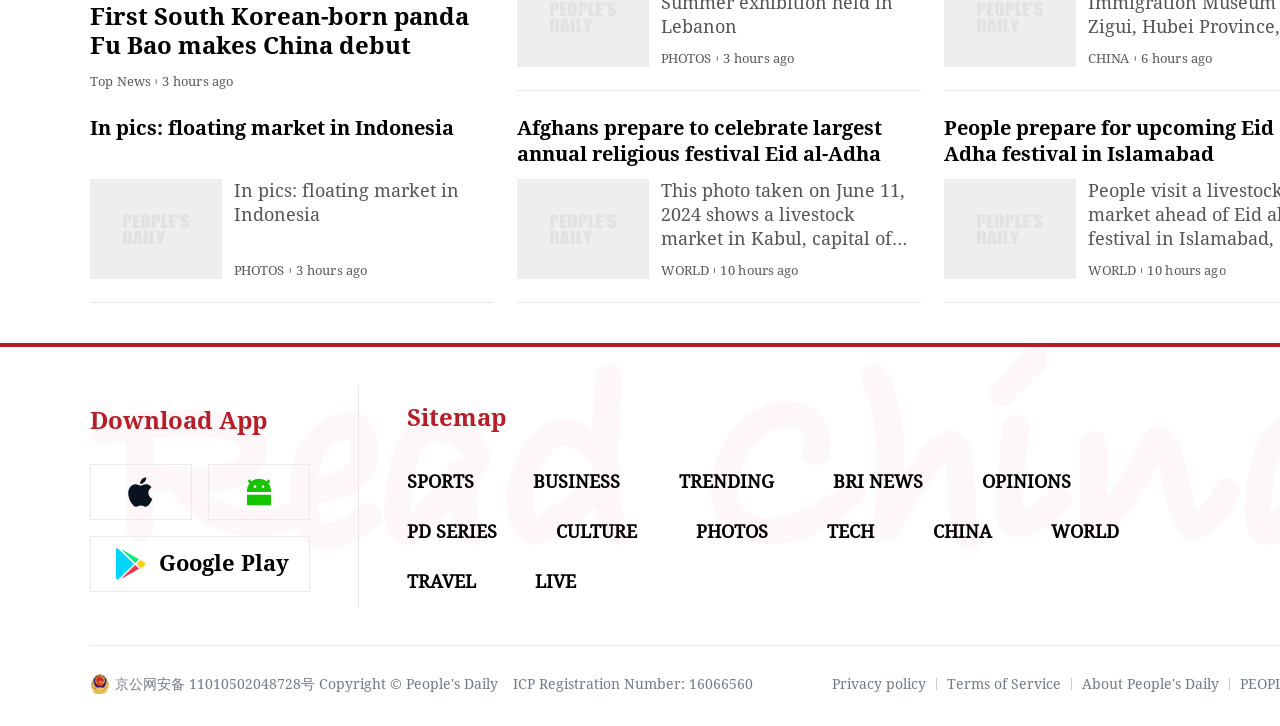Please identify the bounding box coordinates of the clickable area that will allow you to execute the instruction: "Read trending news".

[0.53, 0.649, 0.605, 0.678]